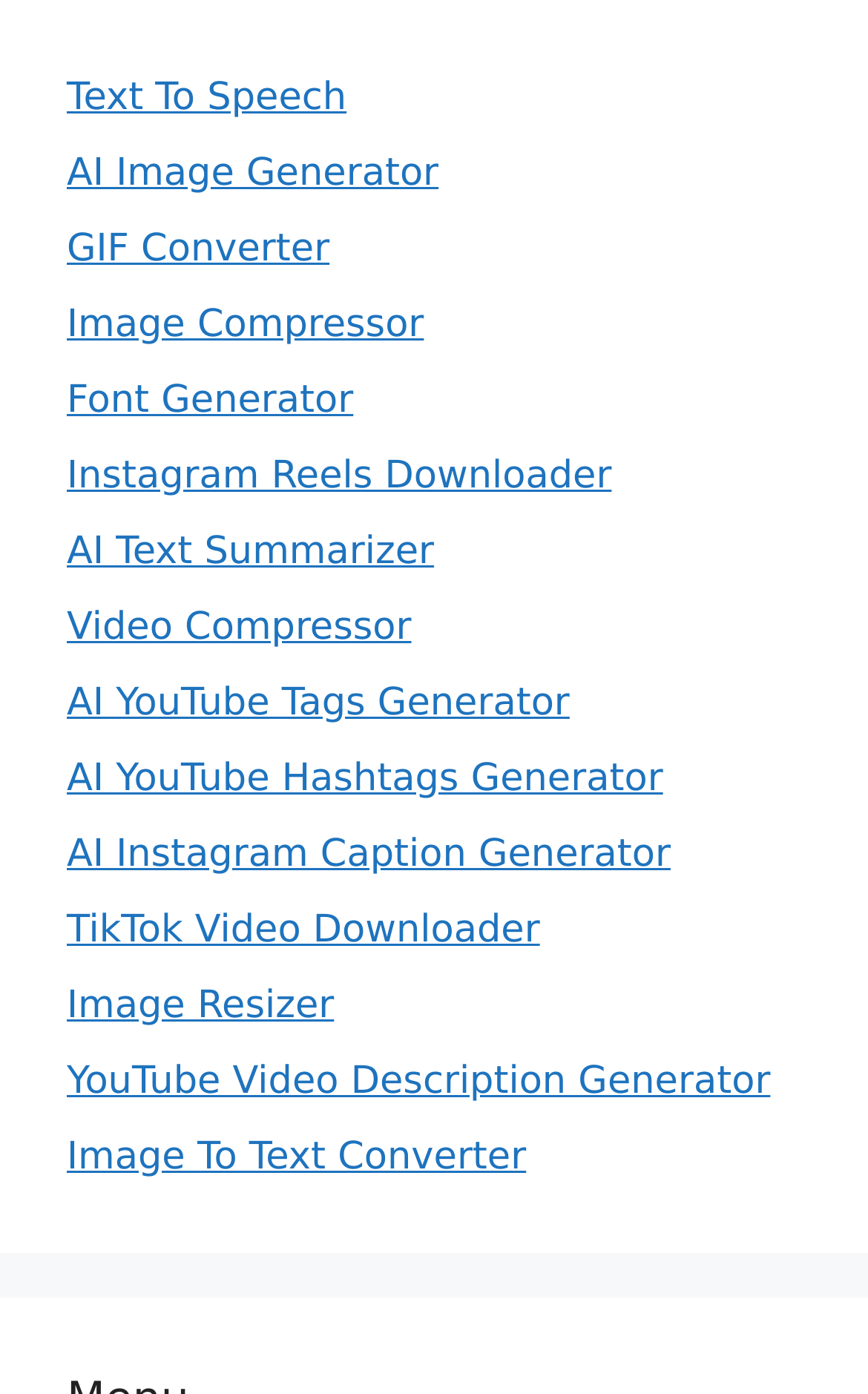Show the bounding box coordinates for the HTML element described as: "AI YouTube Hashtags Generator".

[0.077, 0.543, 0.764, 0.575]